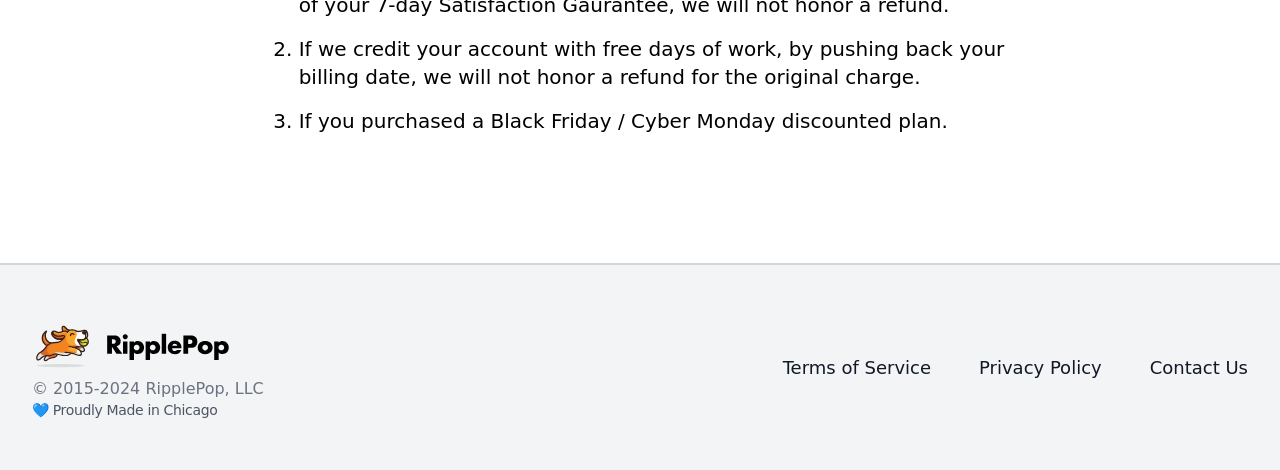Provide your answer to the question using just one word or phrase: Where is RipplePop proudly made?

Chicago